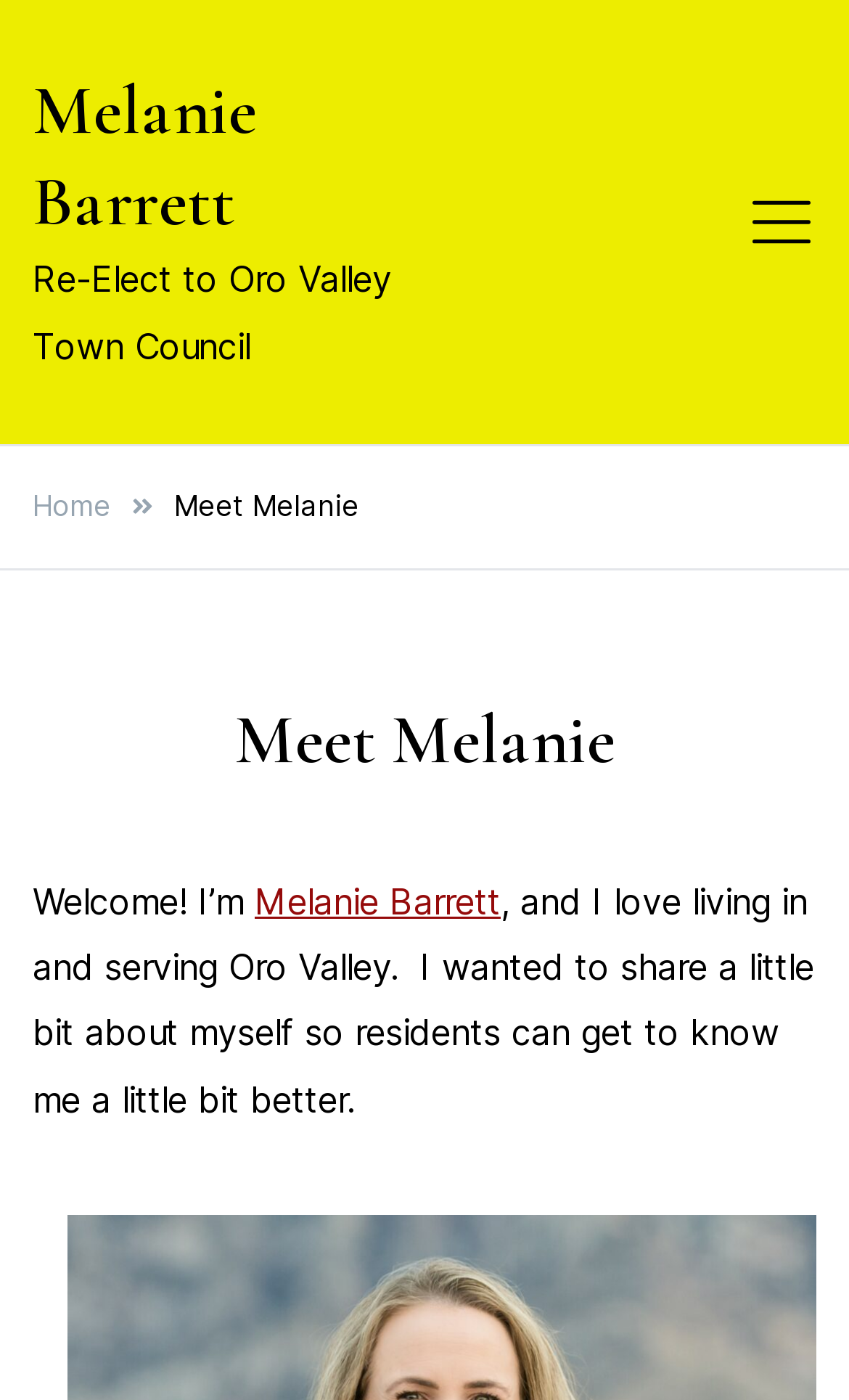Based on the element description aria-label="Toggle mobile menu", identify the bounding box of the UI element in the given webpage screenshot. The coordinates should be in the format (top-left x, top-left y, bottom-right x, bottom-right y) and must be between 0 and 1.

[0.879, 0.134, 0.962, 0.183]